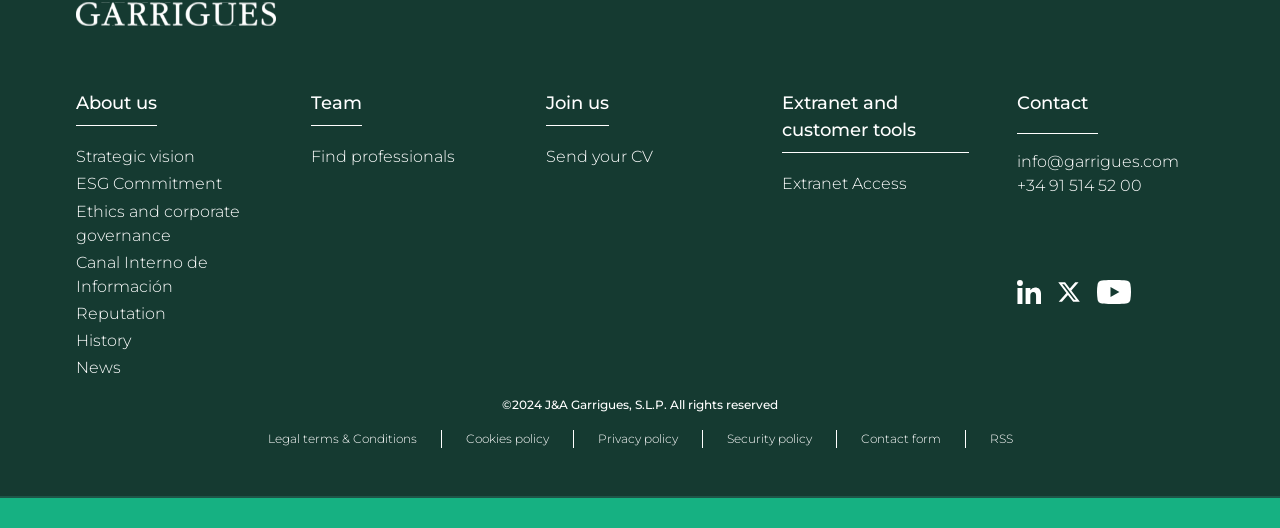Using the element description: "Send your CV", determine the bounding box coordinates for the specified UI element. The coordinates should be four float numbers between 0 and 1, [left, top, right, bottom].

[0.427, 0.279, 0.51, 0.315]